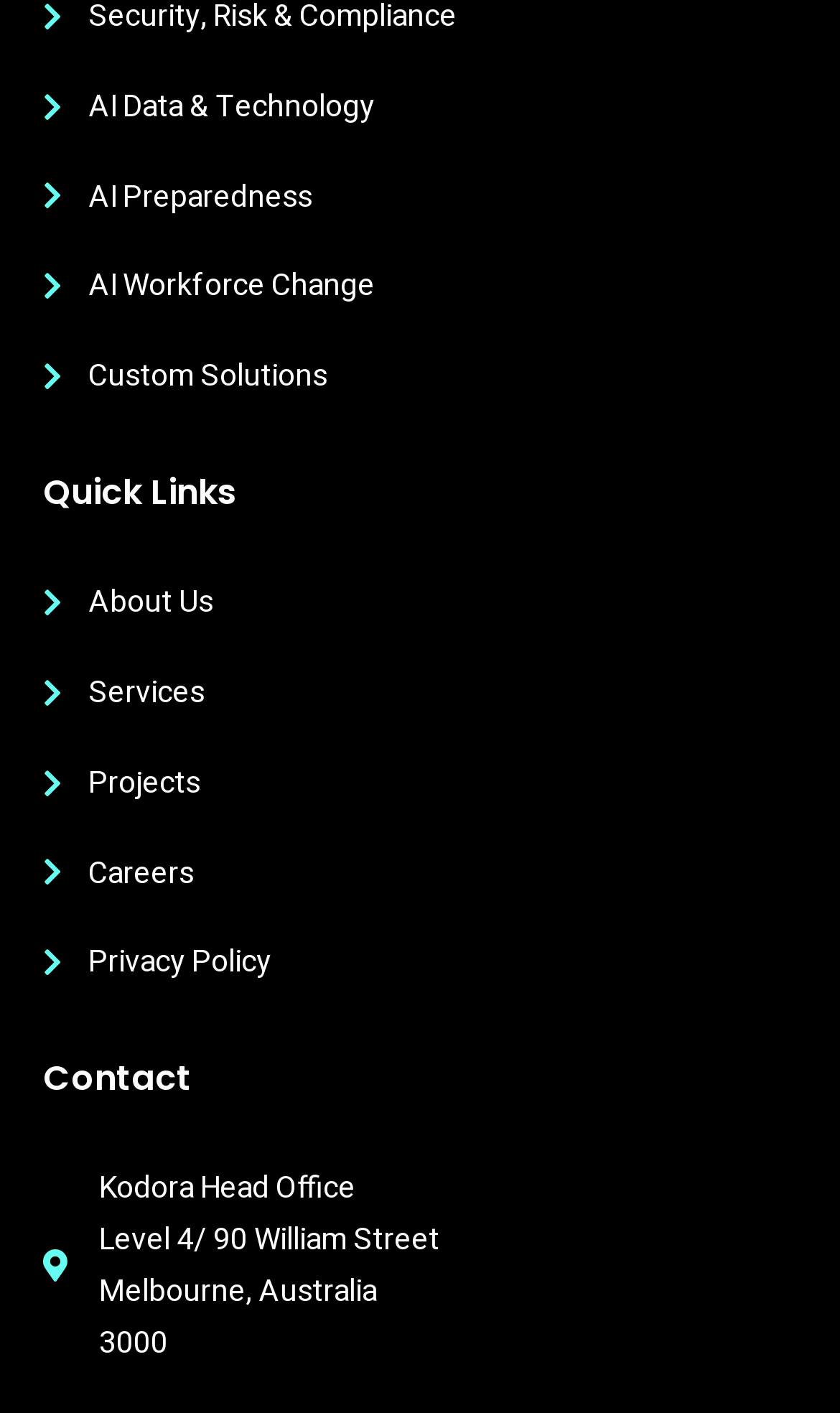Give the bounding box coordinates for this UI element: "wtf". The coordinates should be four float numbers between 0 and 1, arranged as [left, top, right, bottom].

None